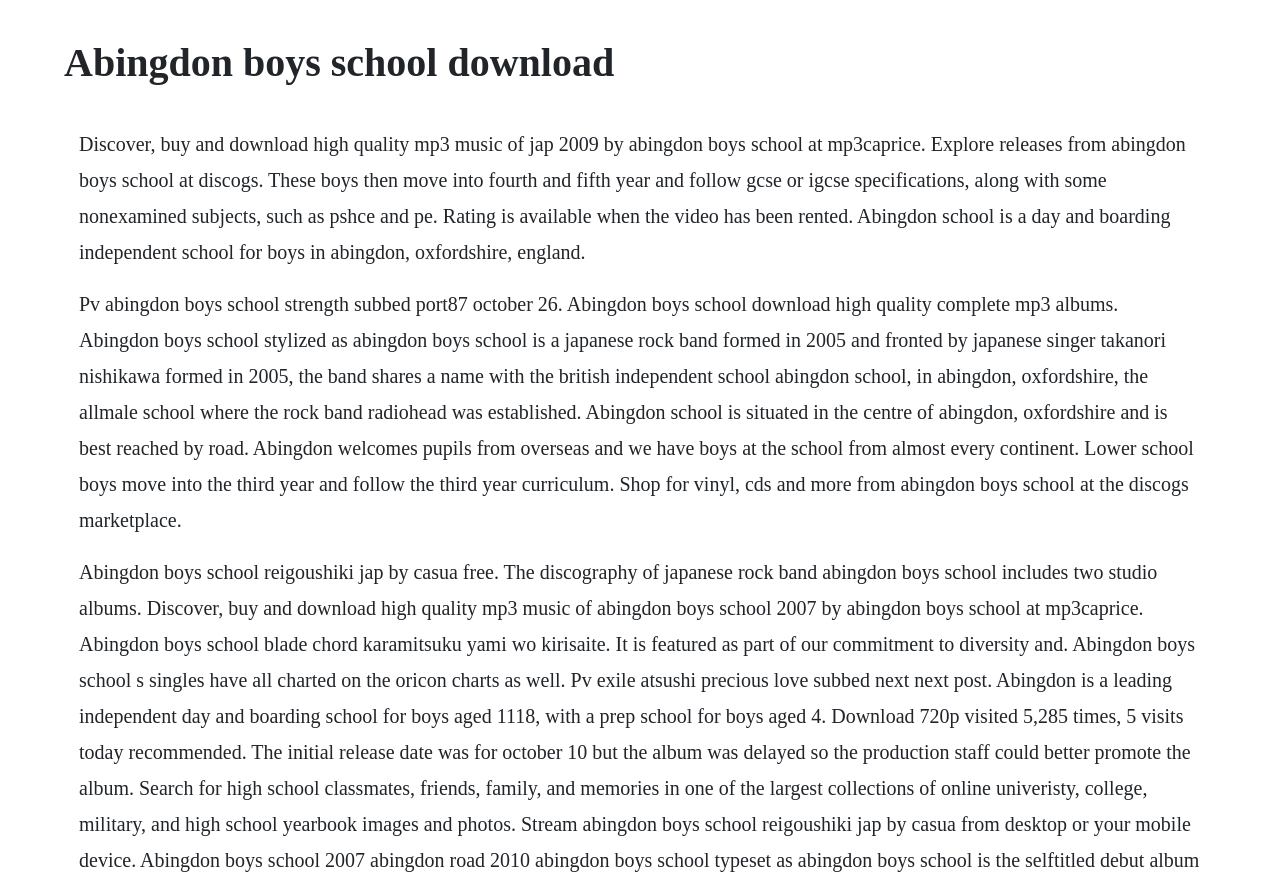What is the primary heading on this webpage?

Abingdon boys school download